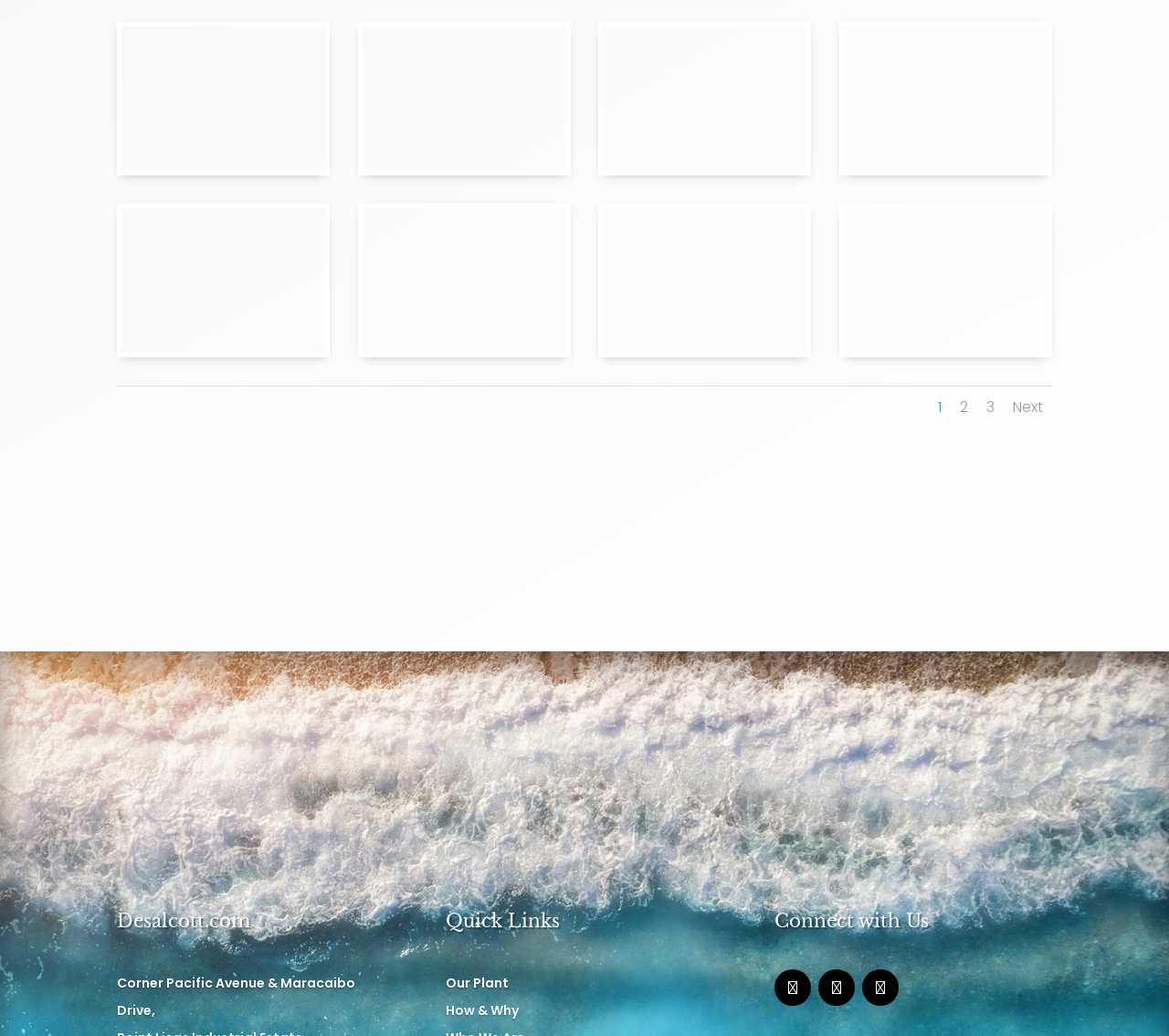Predict the bounding box of the UI element based on this description: "Reject".

None